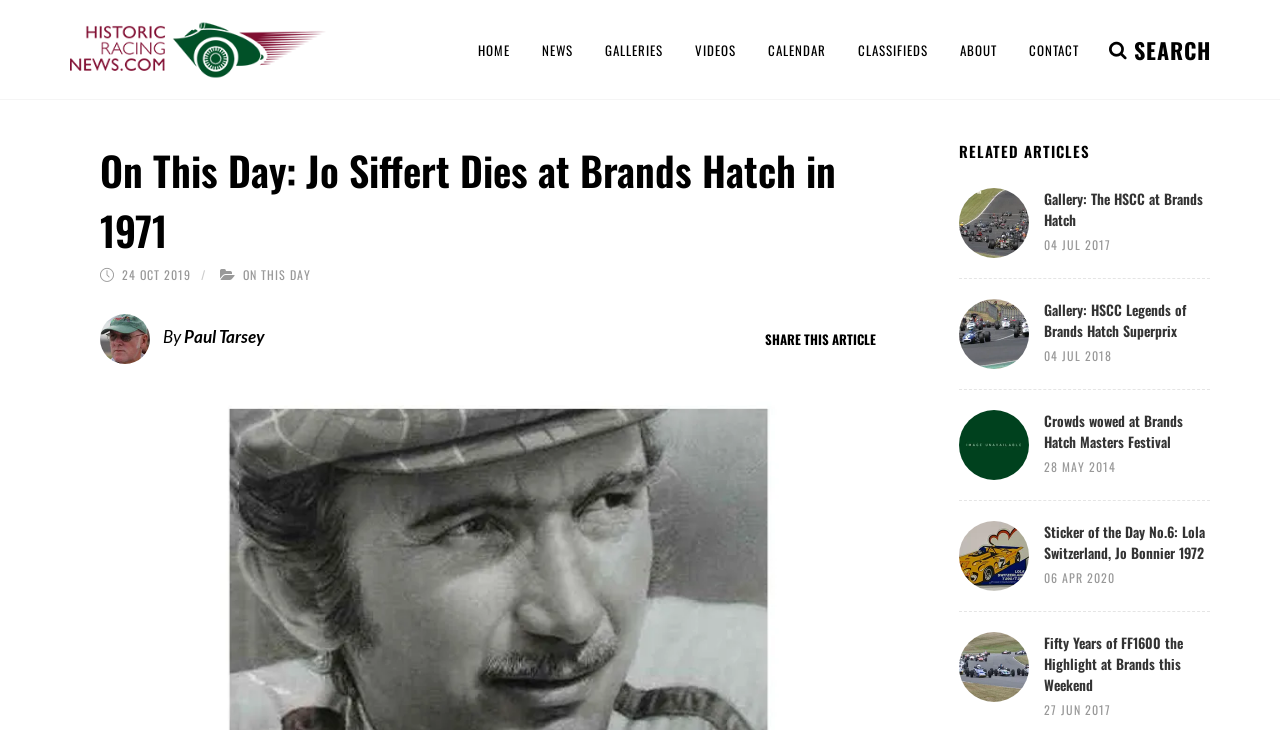Determine the bounding box coordinates of the element's region needed to click to follow the instruction: "View the image of FF1600 at Brands Hatch". Provide these coordinates as four float numbers between 0 and 1, formatted as [left, top, right, bottom].

[0.749, 0.257, 0.804, 0.353]